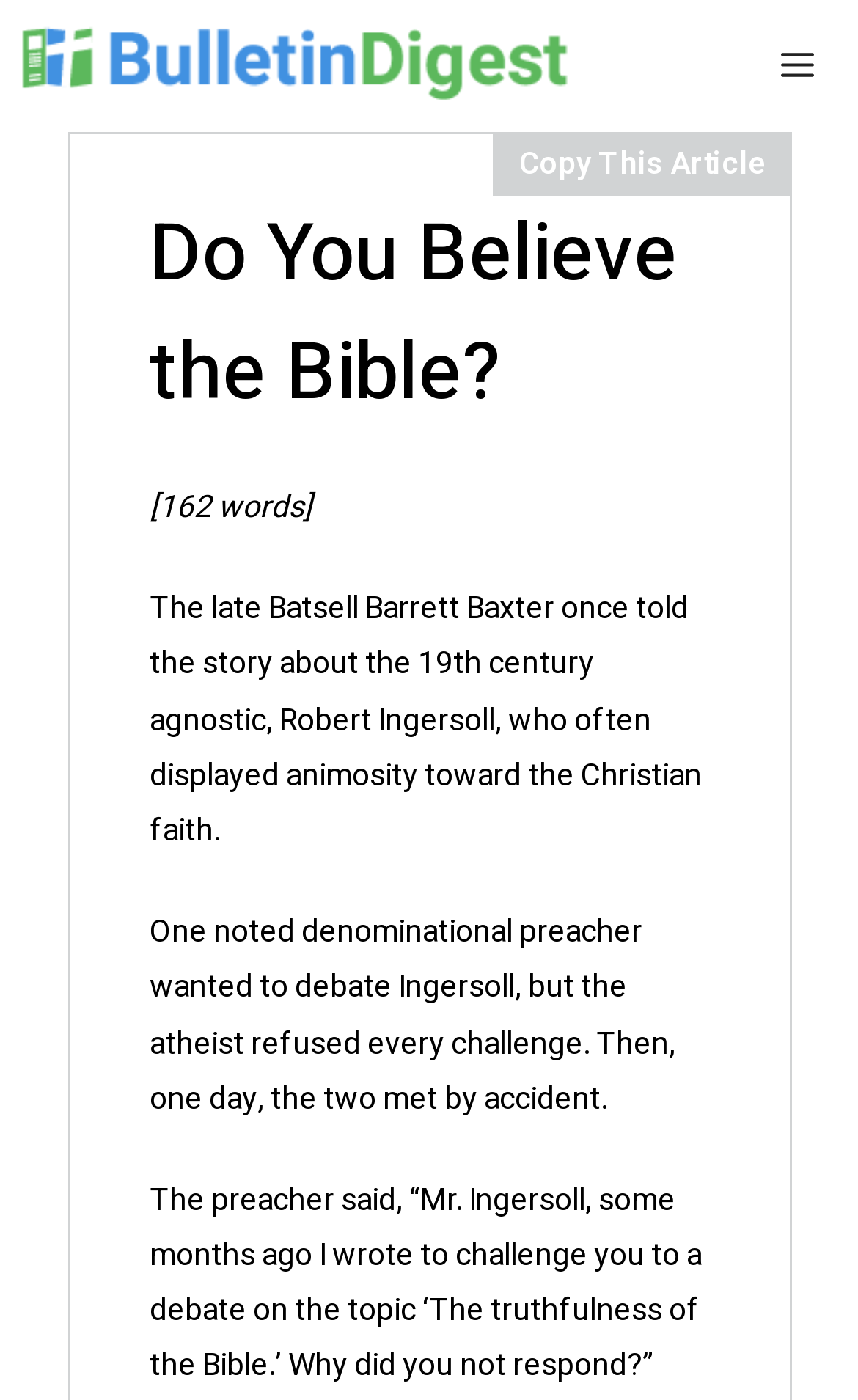Bounding box coordinates should be provided in the format (top-left x, top-left y, bottom-right x, bottom-right y) with all values between 0 and 1. Identify the bounding box for this UI element: Copy This Article

[0.574, 0.094, 0.923, 0.14]